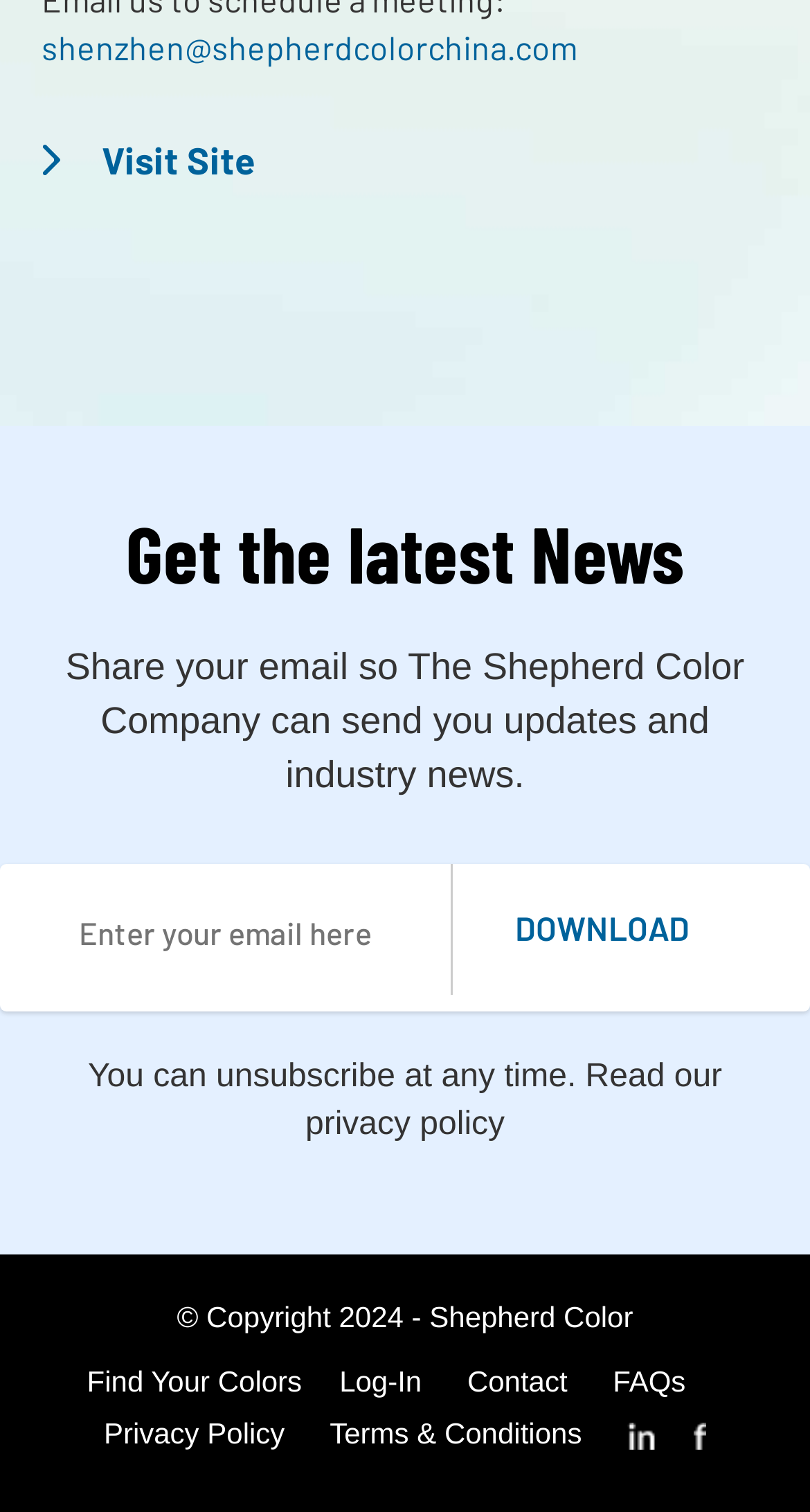Give the bounding box coordinates for the element described as: "name="input_1" placeholder="Enter your email here"".

[0.072, 0.595, 0.556, 0.639]